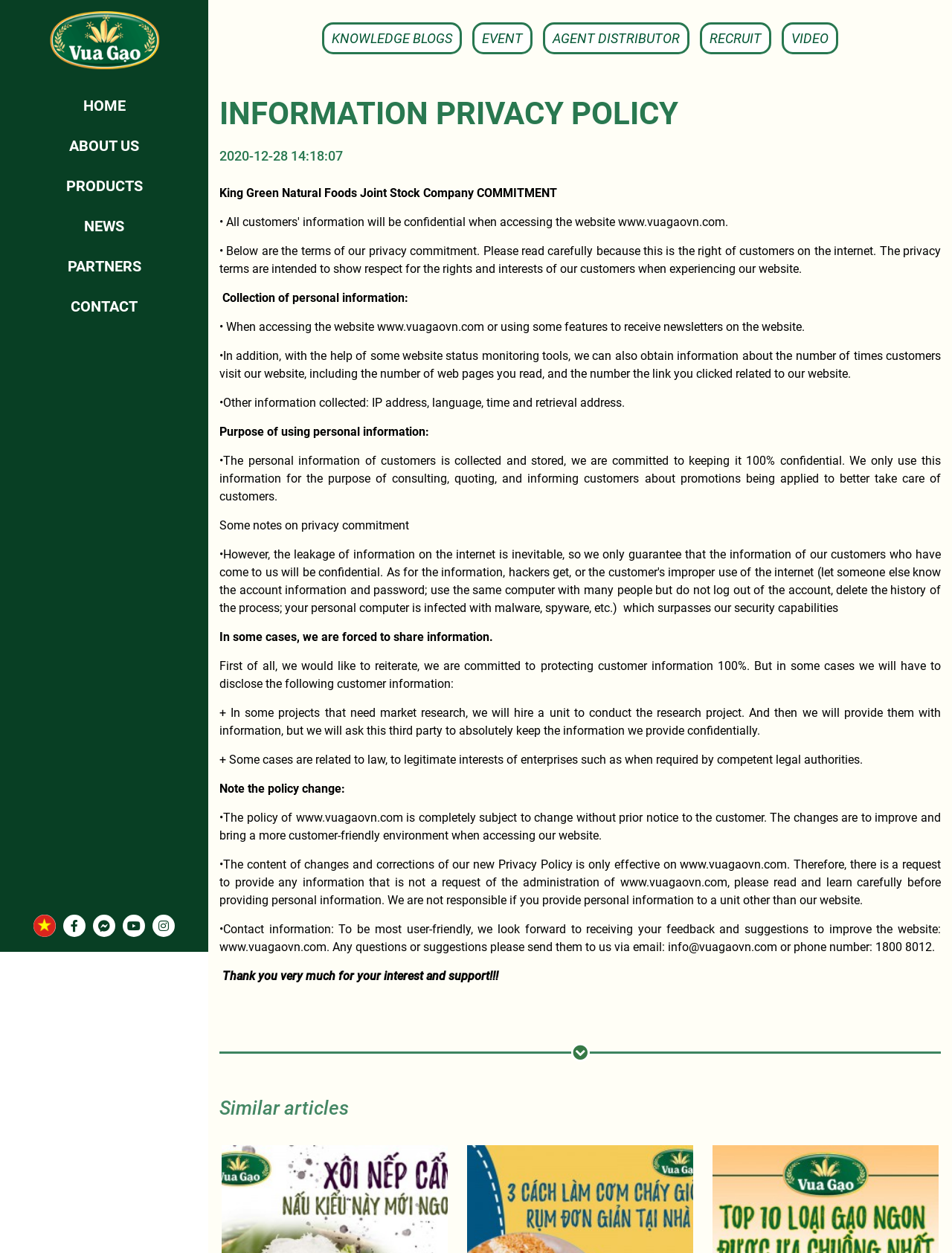How can customers contact the company?
Using the image, elaborate on the answer with as much detail as possible.

Customers can contact the company via email at info@vuagaovn.com or by phone at 1800 8012. This contact information is provided at the end of the webpage.